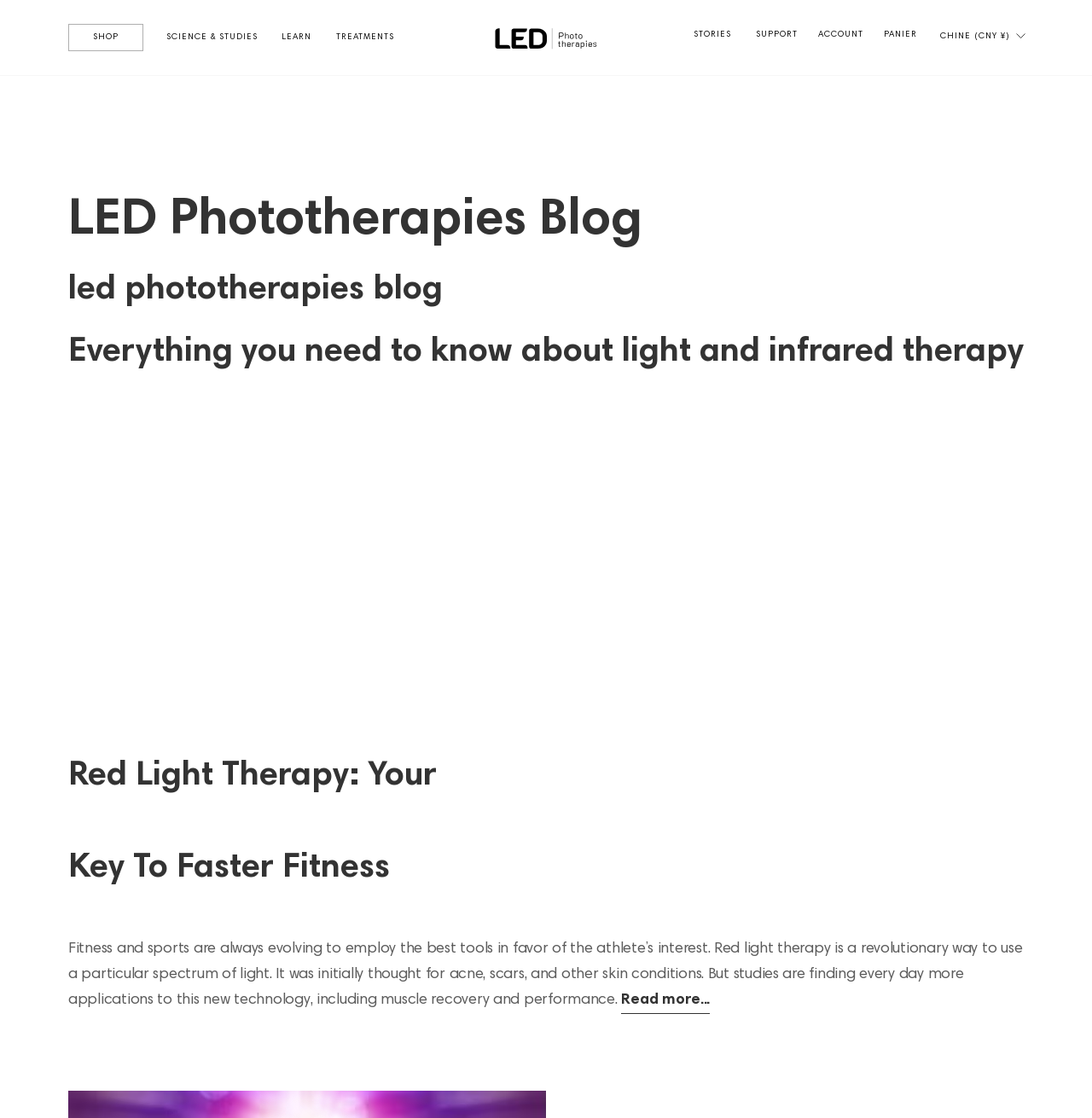Please find the bounding box coordinates for the clickable element needed to perform this instruction: "Switch to Chinese currency".

[0.849, 0.018, 0.947, 0.046]